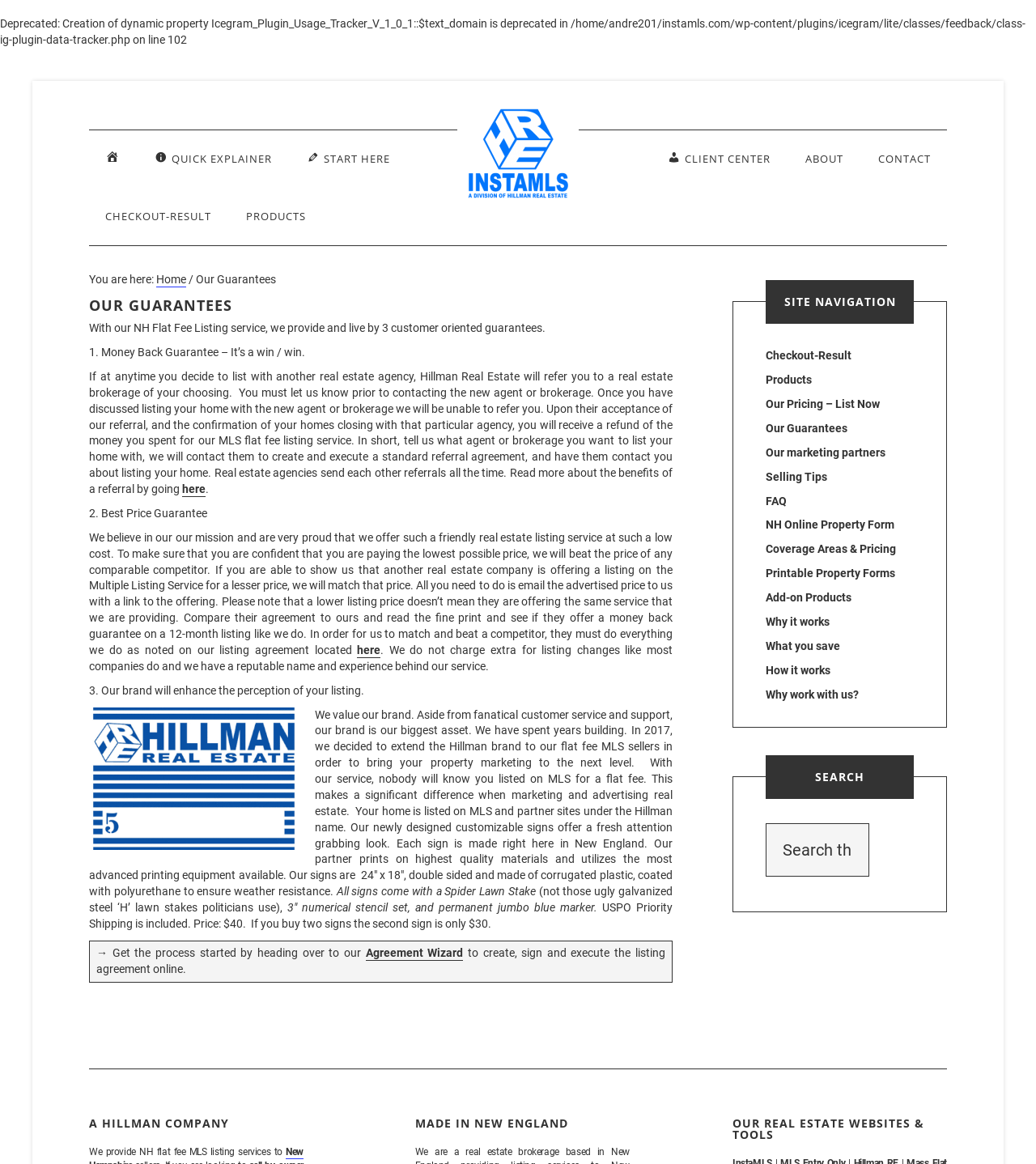Use the details in the image to answer the question thoroughly: 
What is included in the sign package?

The question can be answered by looking at the text which describes the sign package, stating that 'All signs come with a Spider Lawn Stake, 3″ numerical stencil set, and permanent jumbo blue marker'.